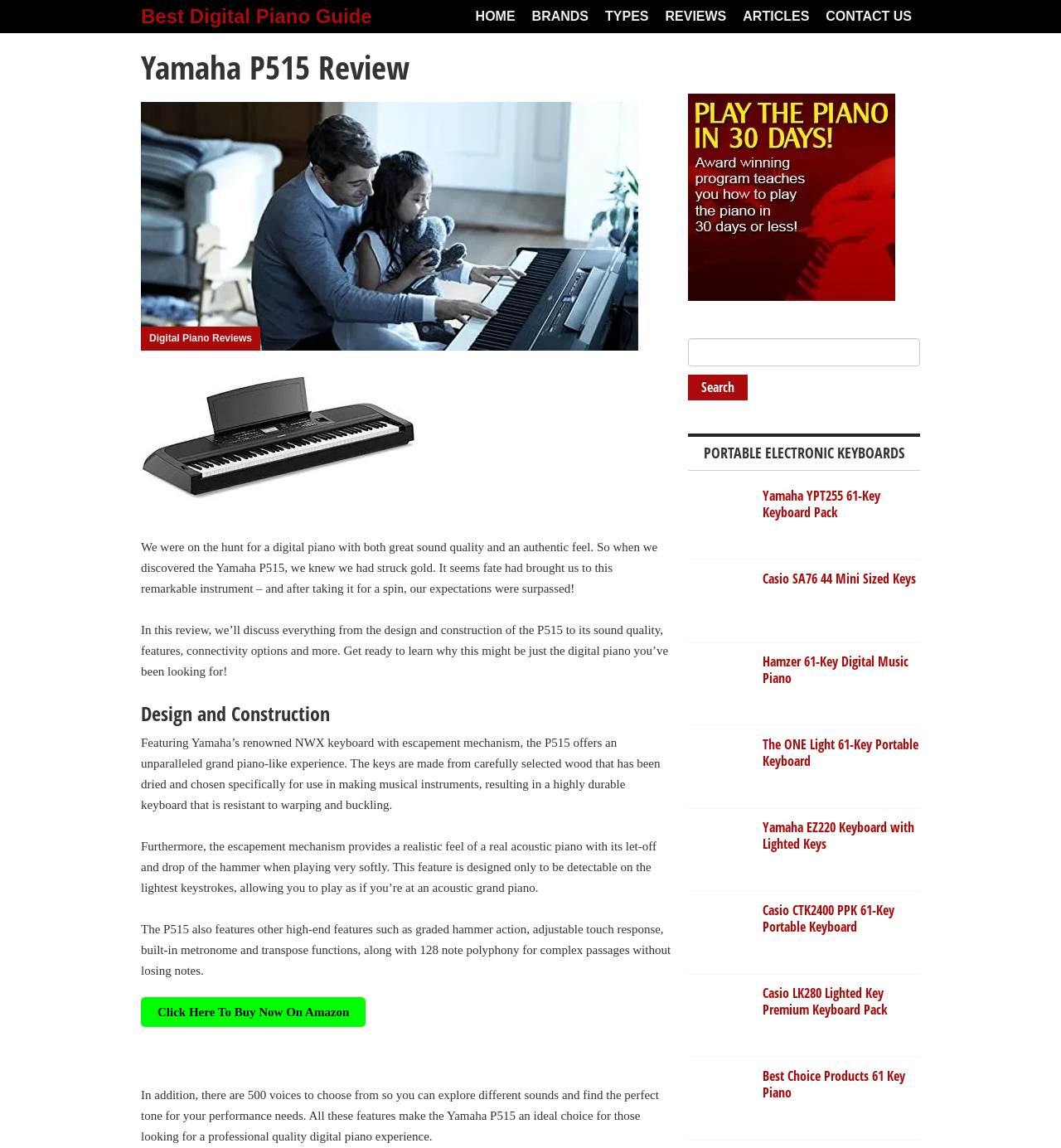Could you provide the bounding box coordinates for the portion of the screen to click to complete this instruction: "Click on the 'HOME' link"?

[0.44, 0.0, 0.493, 0.029]